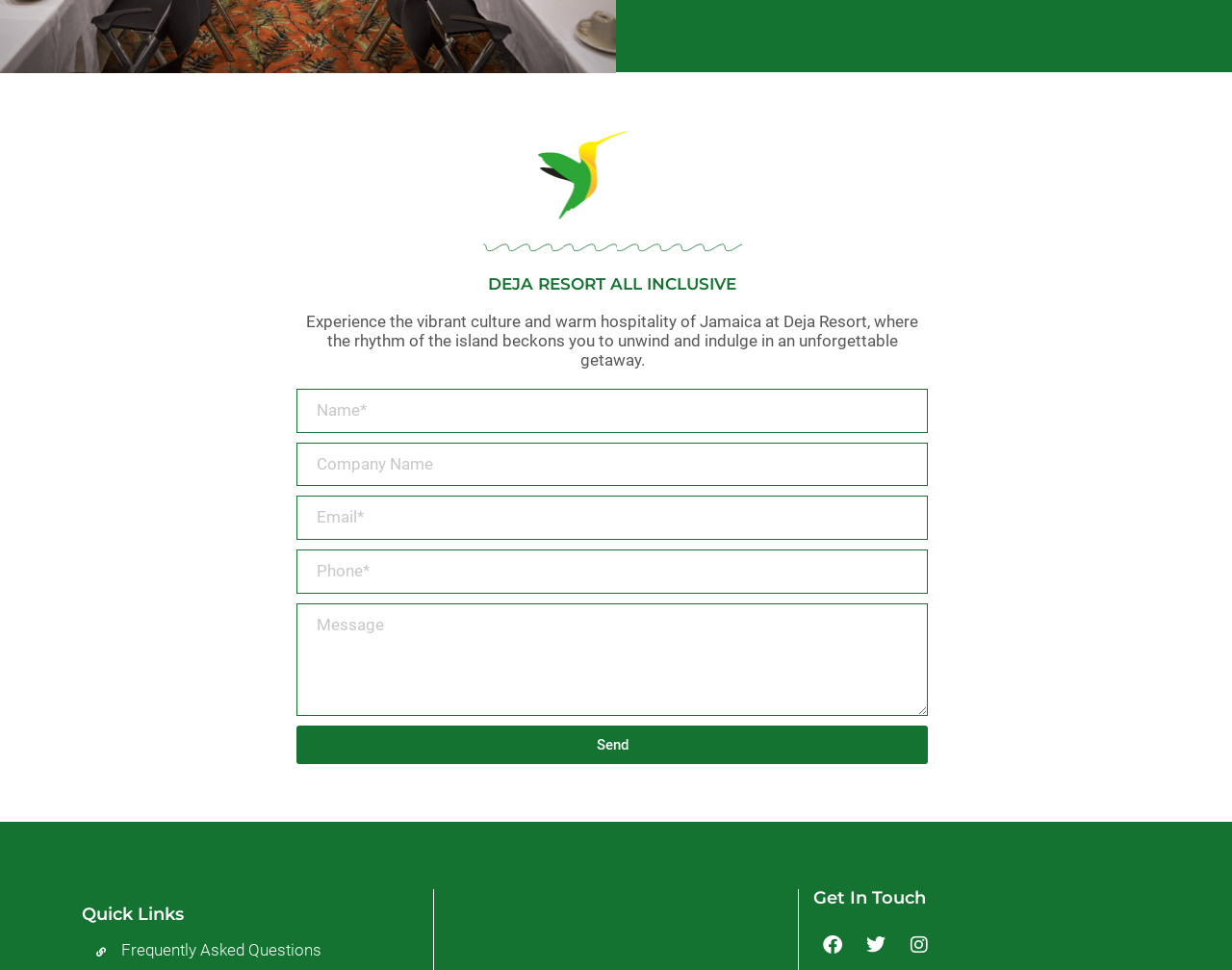What is the topic of the link 'Frequently Asked Questions'?
Answer the question based on the image using a single word or a brief phrase.

Frequently Asked Questions